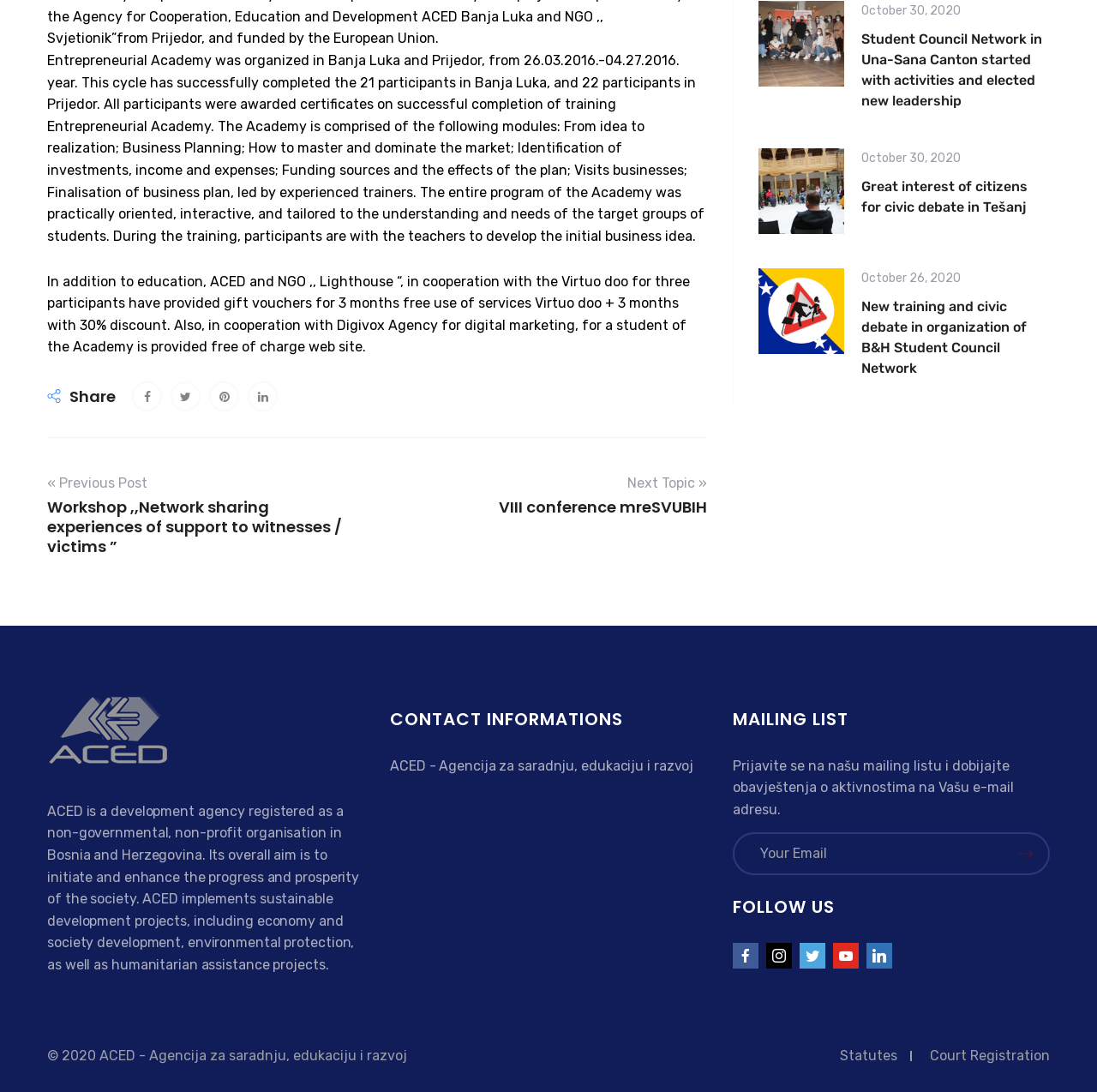Find the bounding box of the UI element described as follows: "name="EMAIL" placeholder="Your Email"".

[0.668, 0.762, 0.957, 0.801]